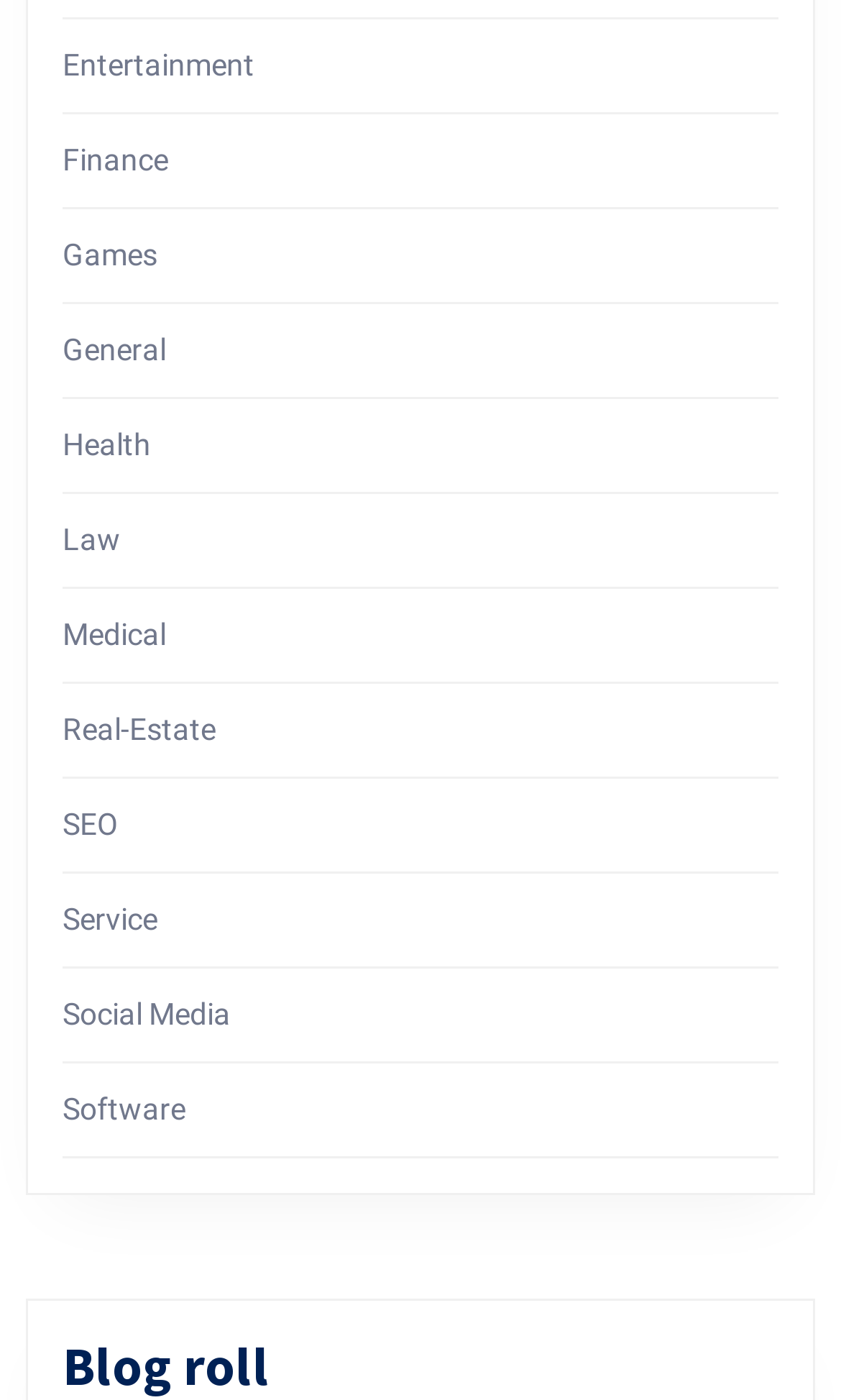What is the title of the section below the categories?
Using the image provided, answer with just one word or phrase.

Blog roll